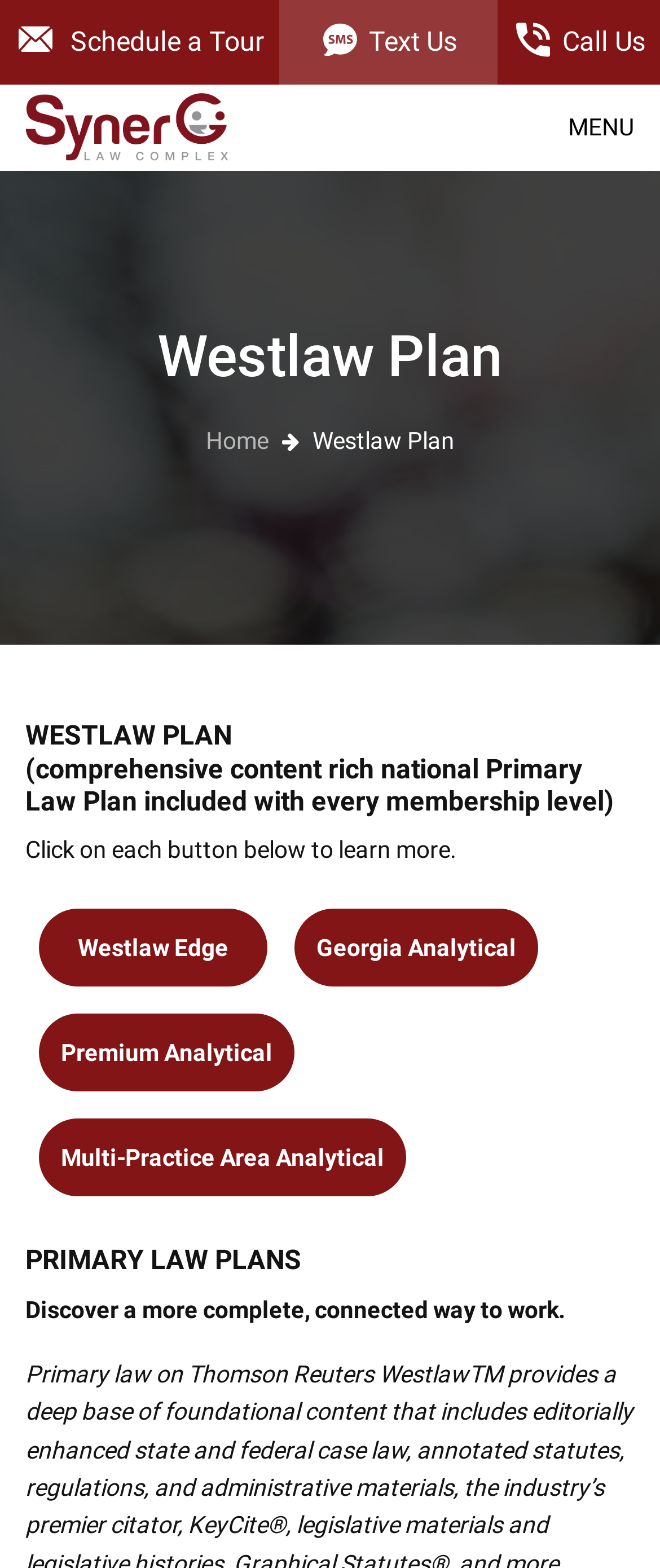What is the name of the plan described on this webpage?
Refer to the screenshot and answer in one word or phrase.

Westlaw Plan